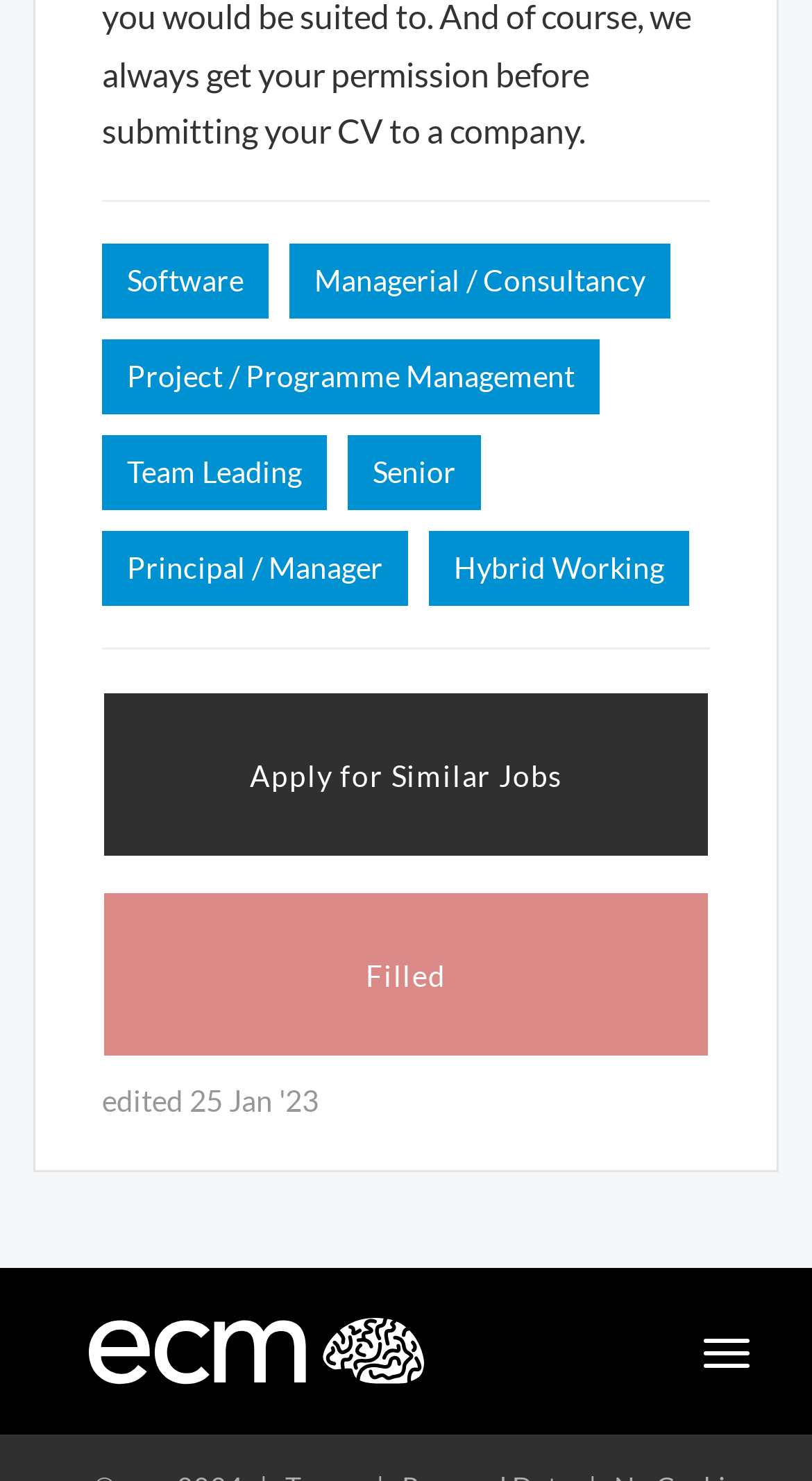Please specify the coordinates of the bounding box for the element that should be clicked to carry out this instruction: "Access the document list". The coordinates must be four float numbers between 0 and 1, formatted as [left, top, right, bottom].

None